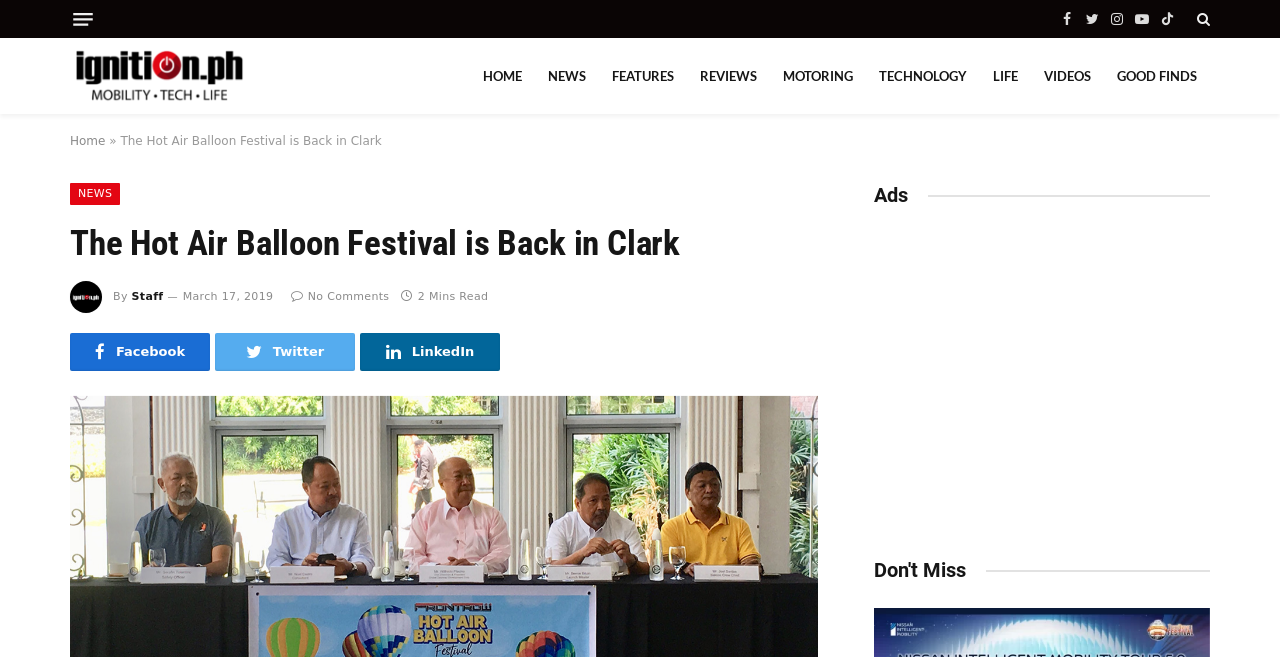Summarize the webpage with a detailed and informative caption.

The webpage is about the Frontrow International Hot Air Balloon Festival, which is taking place on April 12 in Clark. At the top left corner, there is a menu button. On the top right corner, there are social media links to Facebook, Twitter, Instagram, YouTube, and TikTok. Next to these links, there is a search icon.

Below the social media links, there is a horizontal navigation bar with links to different sections of the website, including Home, News, Features, Reviews, Motoring, Technology, Life, Videos, and Good Finds.

The main content of the webpage is an article about the hot air balloon festival. The title of the article is "The Hot Air Balloon Festival is Back in Clark" and is displayed prominently in the middle of the page. Below the title, there is a small image of a staff member and the author's name, "Staff". The article's publication date, "March 17, 2019", is also displayed.

On the left side of the article, there are social media sharing links to Facebook, Twitter, and LinkedIn. On the right side, there is a section labeled "Ads" with an advertisement iframe. Below the article, there is a section labeled "Don't Miss" with a heading, but no further content is provided.

There are no images directly related to the hot air balloon festival on the webpage, but there is a logo of the website "Ignition.ph" at the top left corner.